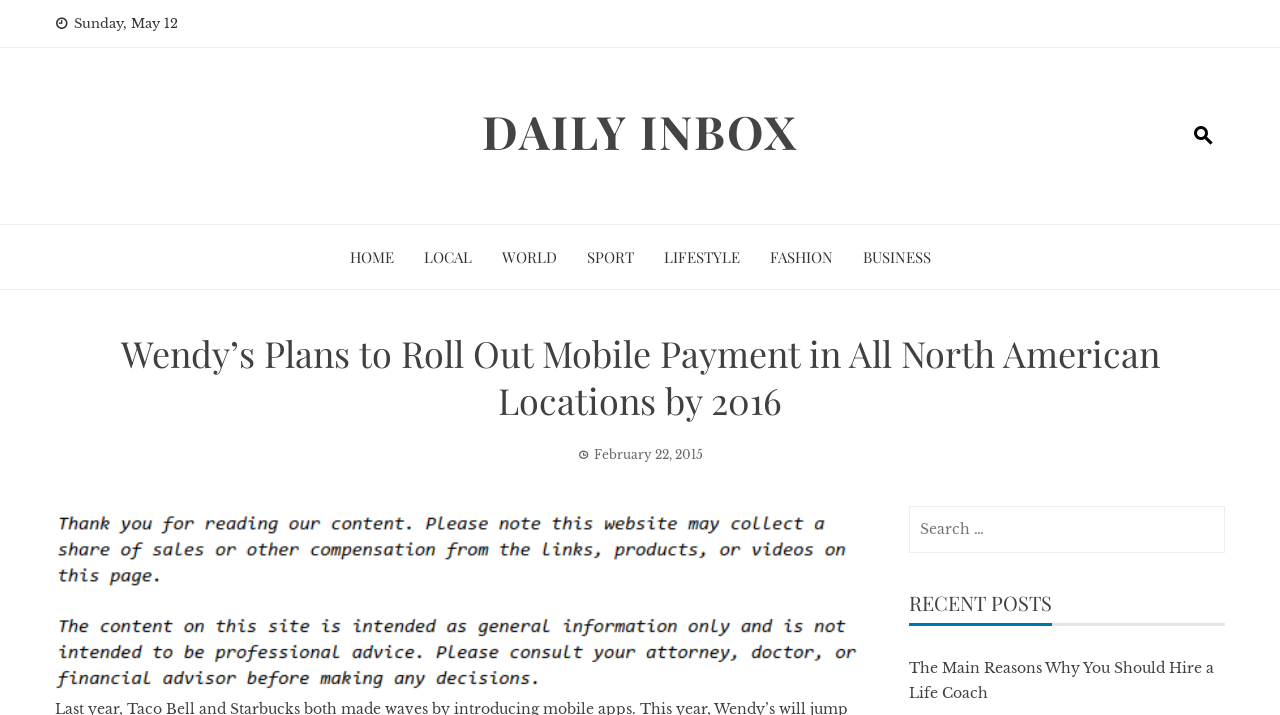Using the description: "Daily Inbox", identify the bounding box of the corresponding UI element in the screenshot.

[0.377, 0.14, 0.623, 0.227]